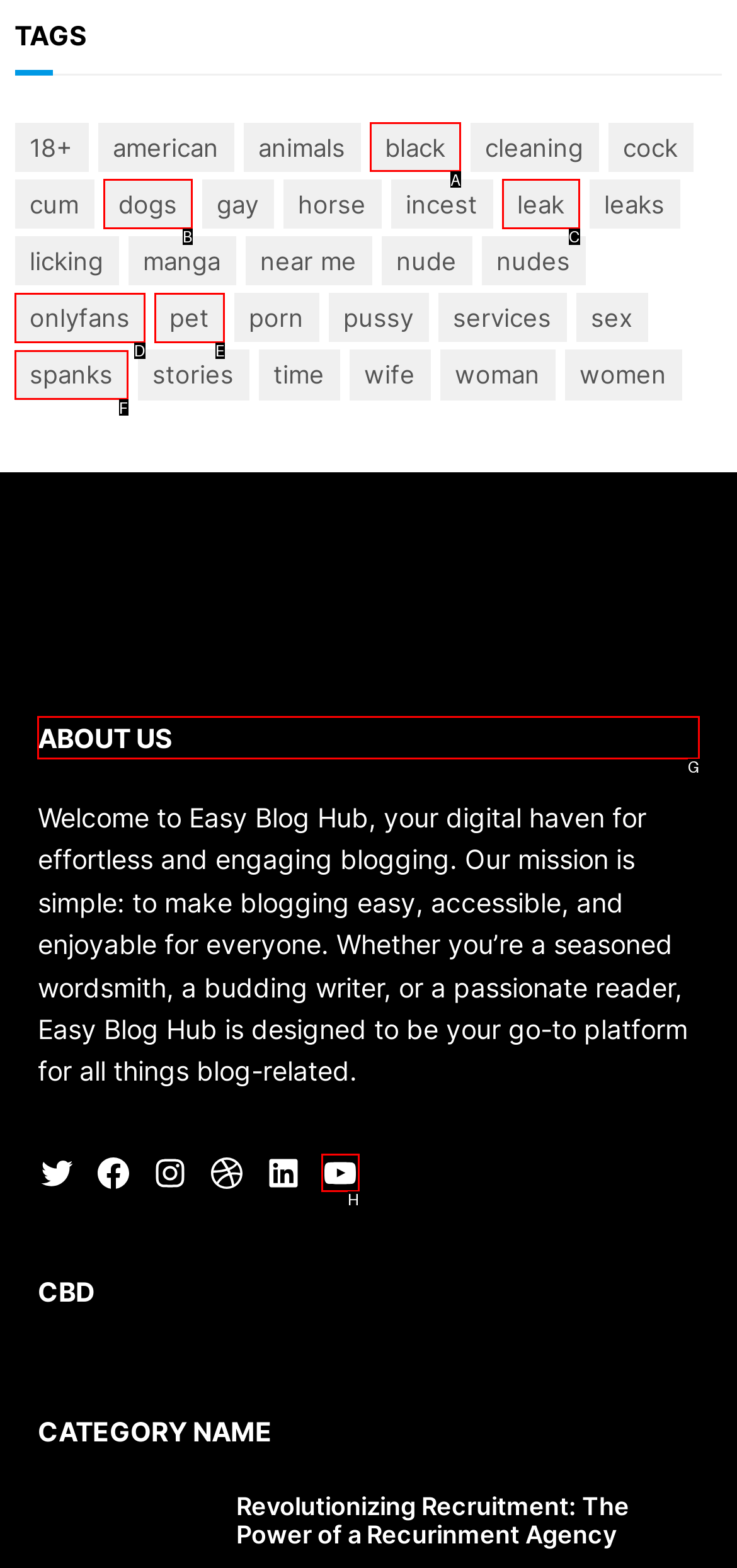Choose the letter of the element that should be clicked to complete the task: Read the 'ABOUT US' section
Answer with the letter from the possible choices.

G